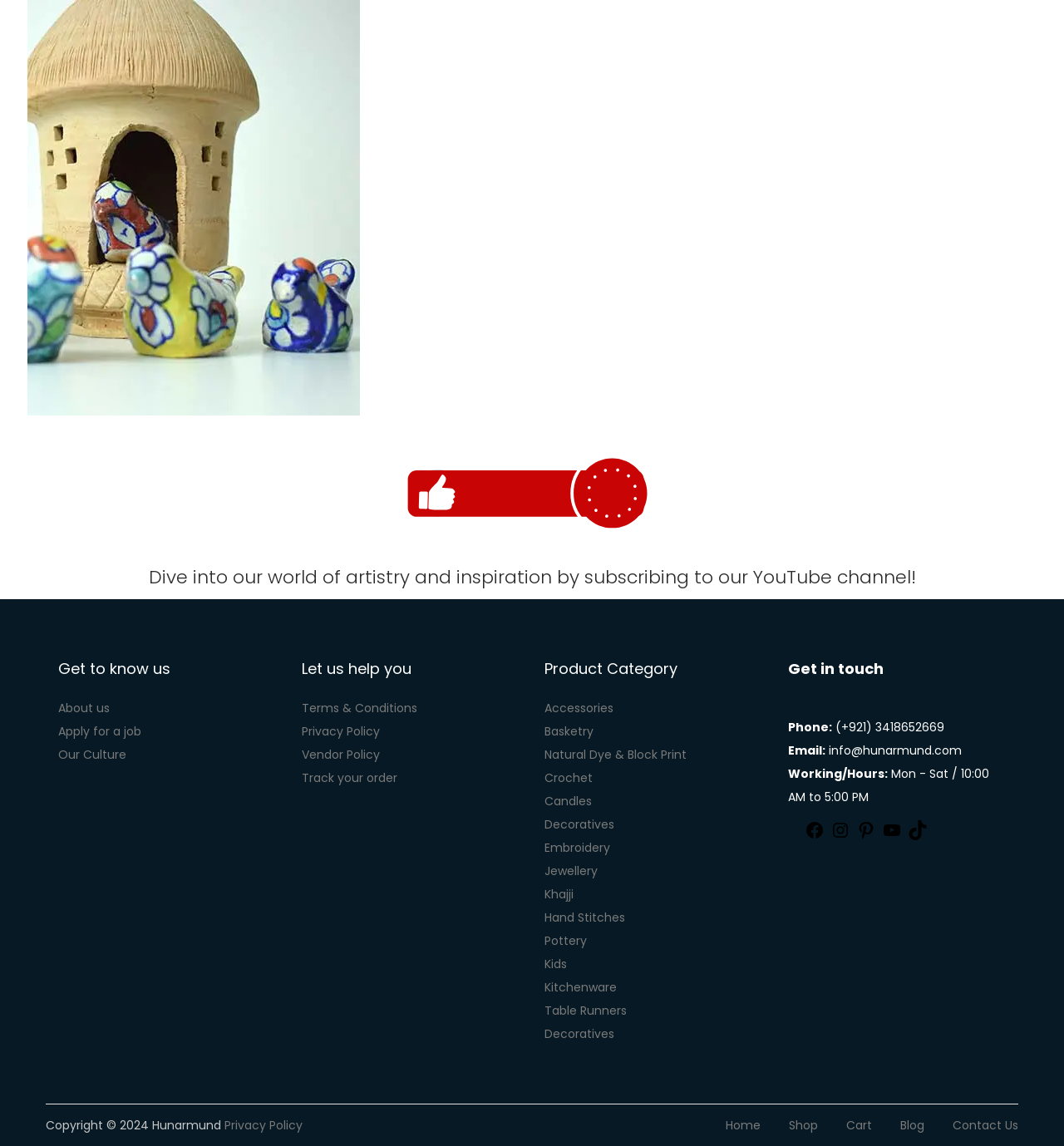What is the company's email address?
Kindly offer a detailed explanation using the data available in the image.

I found the email address by looking at the 'Get in touch' section, where it is listed as 'Email:' followed by the address.